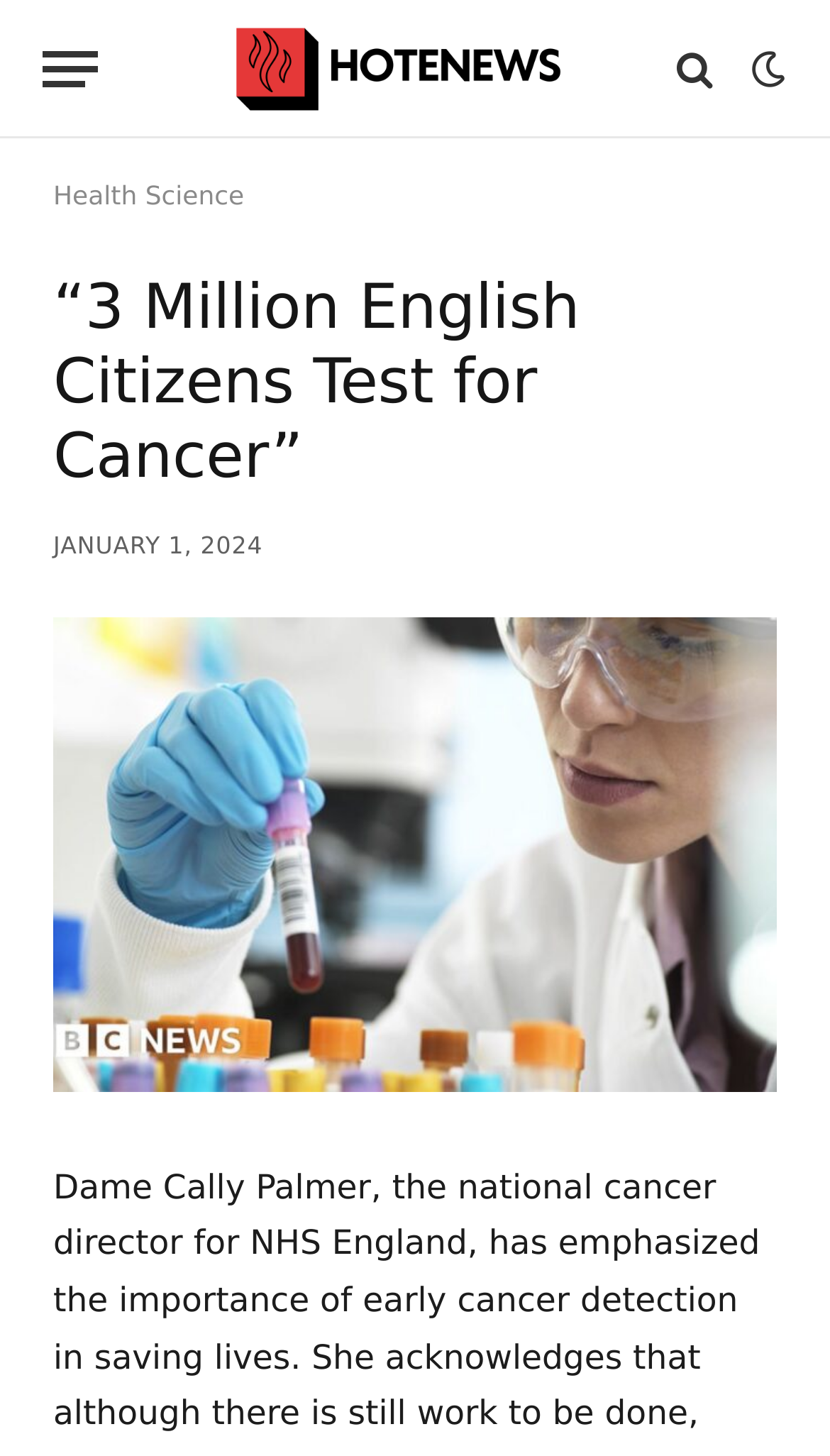Using the given element description, provide the bounding box coordinates (top-left x, top-left y, bottom-right x, bottom-right y) for the corresponding UI element in the screenshot: Health Science

[0.064, 0.124, 0.294, 0.145]